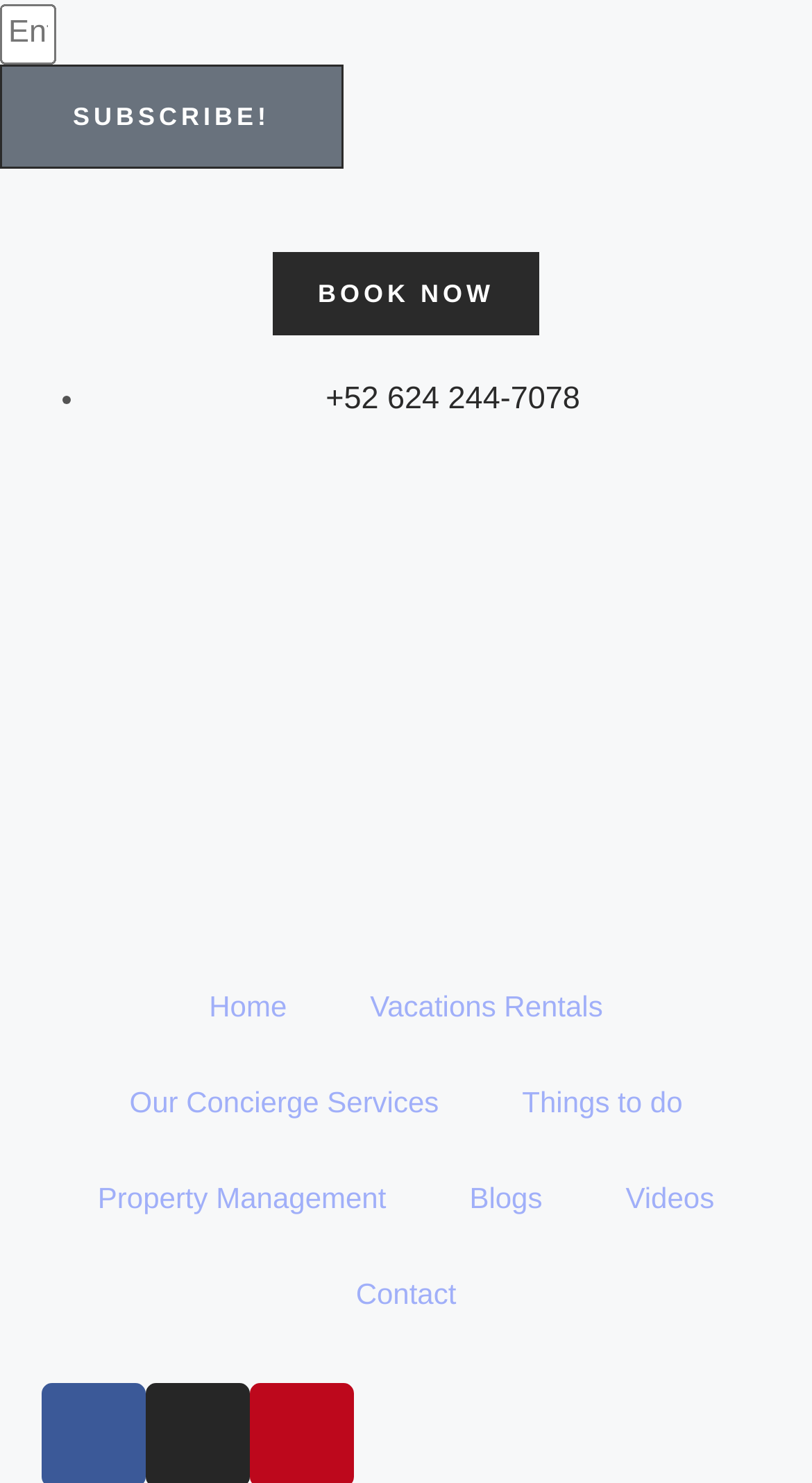Extract the bounding box of the UI element described as: "Subscribe!".

[0.0, 0.043, 0.422, 0.114]